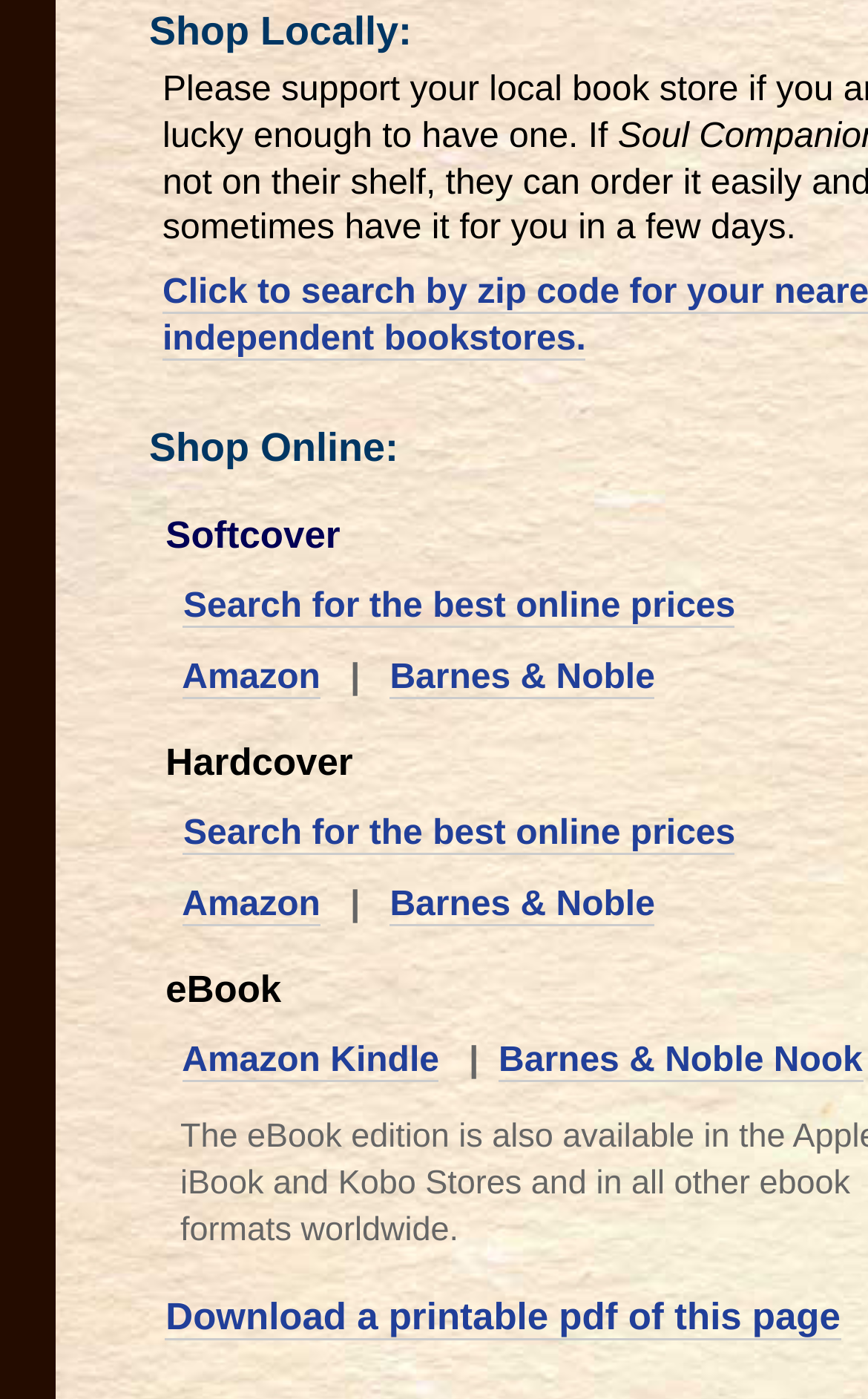Provide a single word or phrase answer to the question: 
What is the first option to shop online?

Softcover